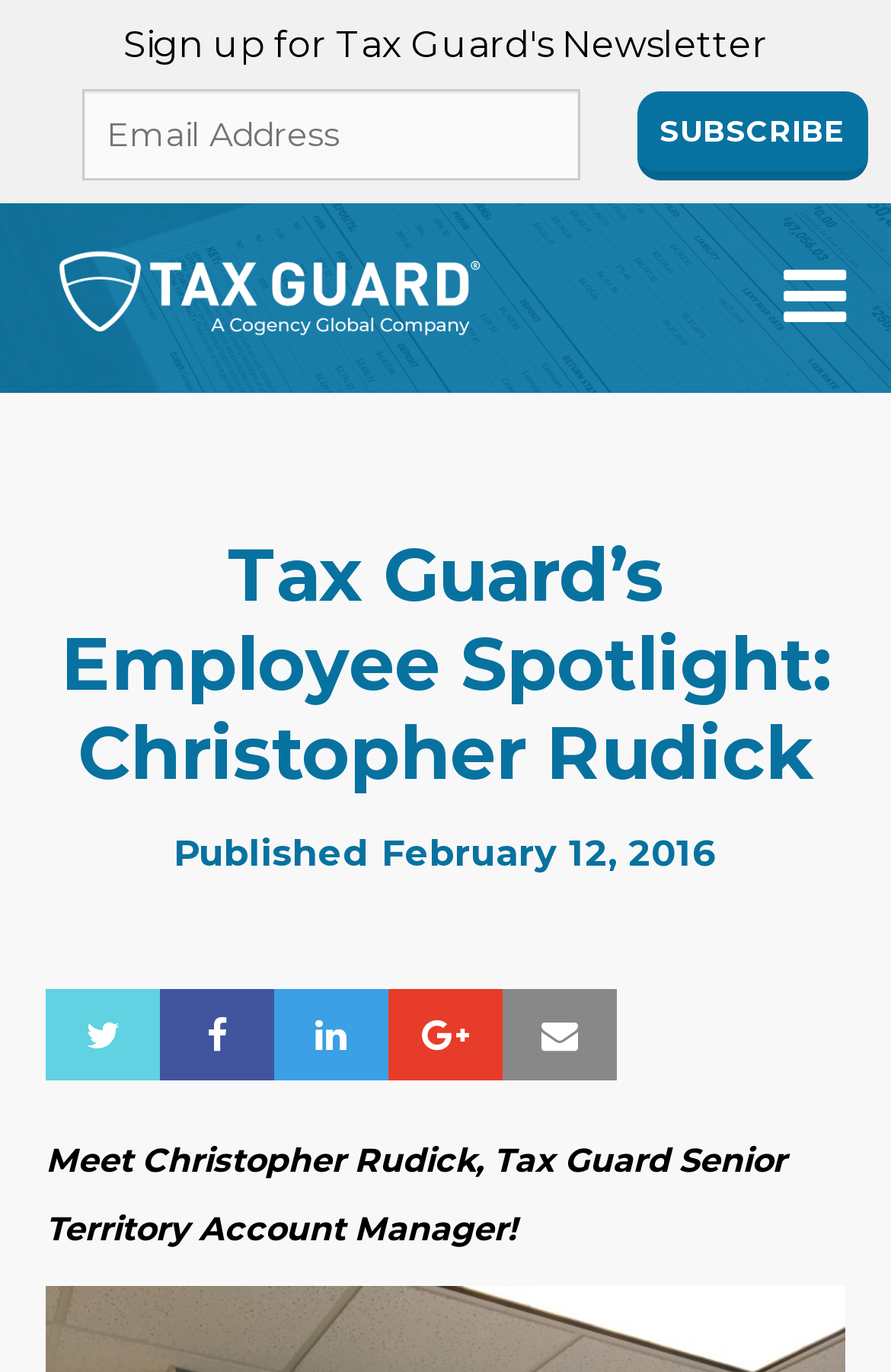What is the name of the company where Christopher Rudick works?
Based on the image, respond with a single word or phrase.

Tax Guard